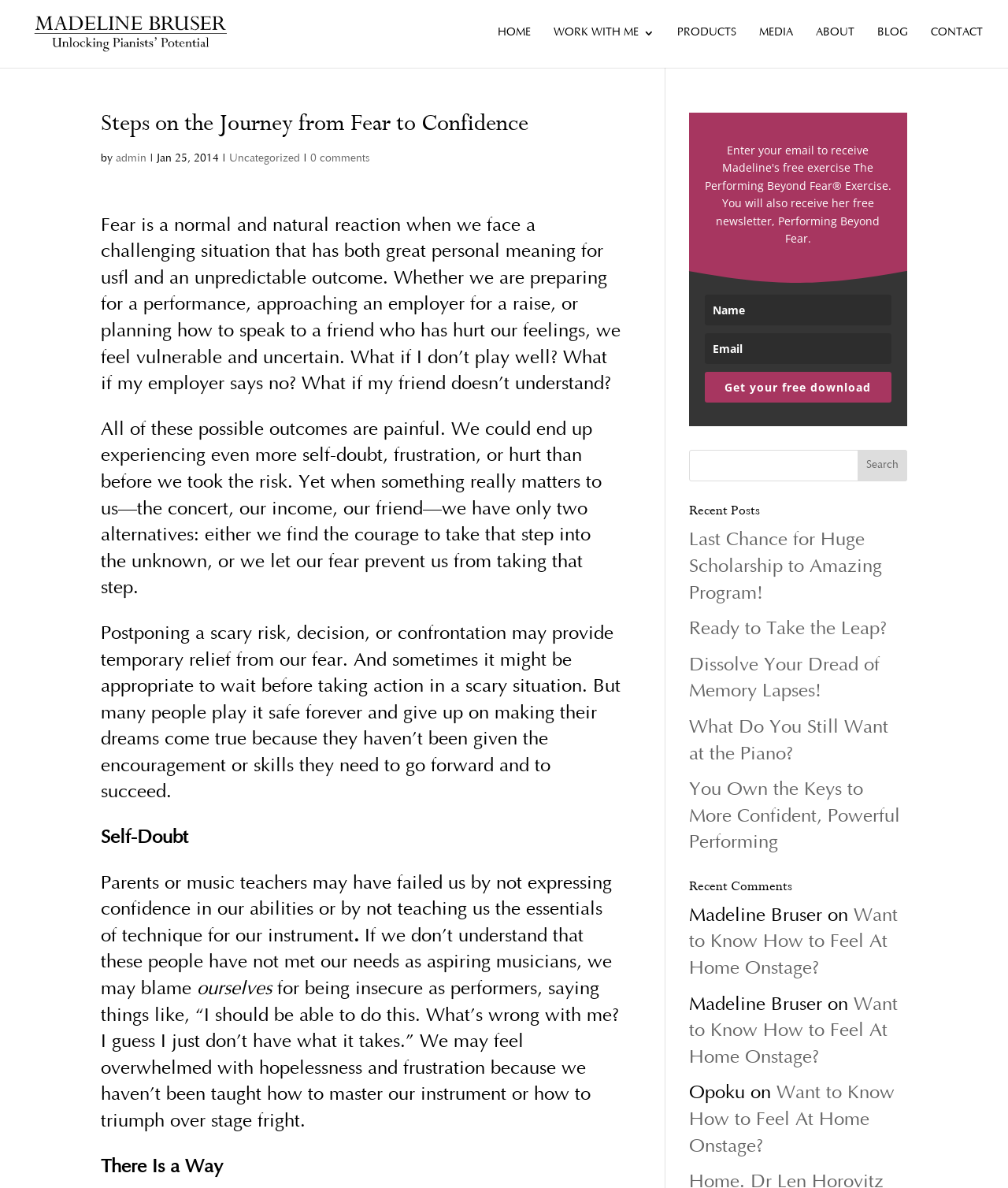Using the details in the image, give a detailed response to the question below:
What is the topic of the blog post?

The topic of the blog post can be inferred by reading the text content of the post, which discusses fear, self-doubt, and overcoming them to achieve success in music performance.